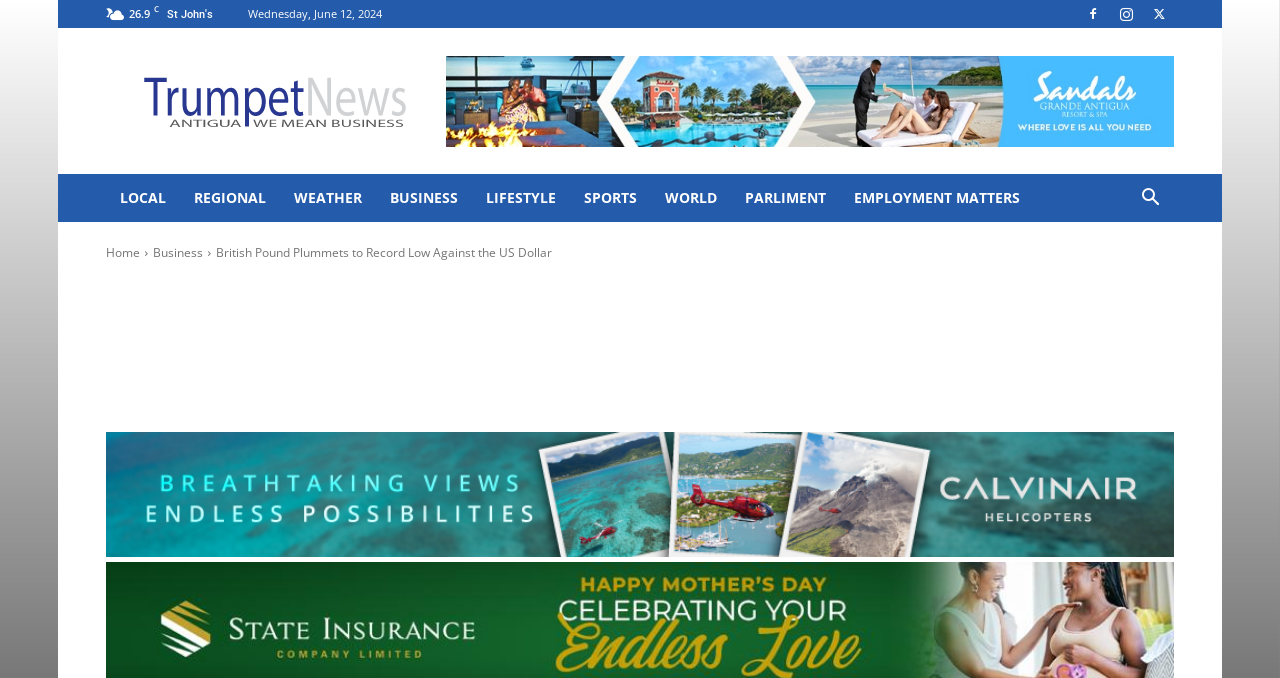What is the date of the news article?
Answer the question in a detailed and comprehensive manner.

I located the date information on the top middle section of the webpage, which is written as 'Wednesday, June 12, 2024'.